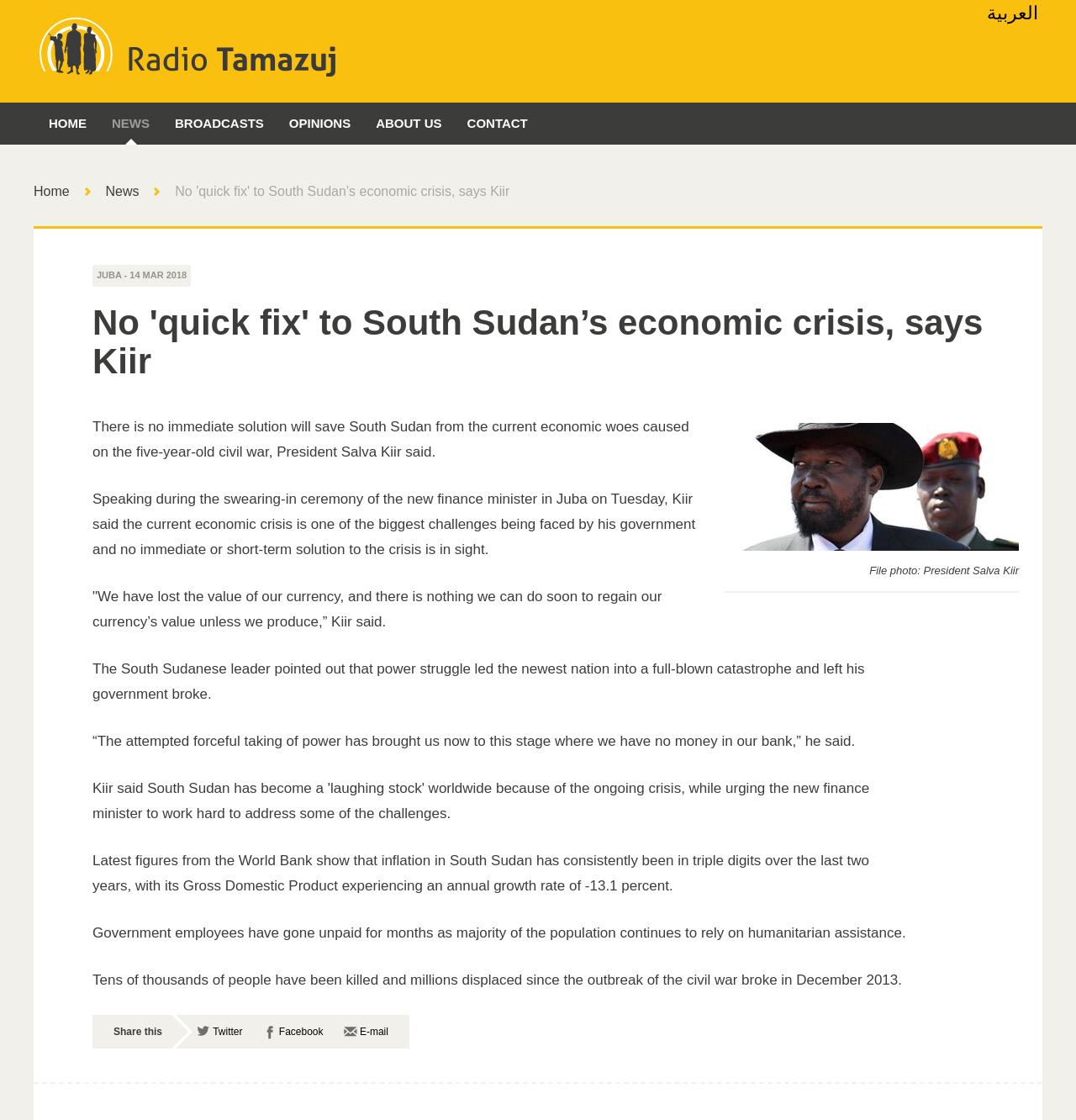Determine the bounding box coordinates of the section to be clicked to follow the instruction: "Search articles". The coordinates should be given as four float numbers between 0 and 1, formatted as [left, top, right, bottom].

[0.75, 0.195, 0.966, 0.219]